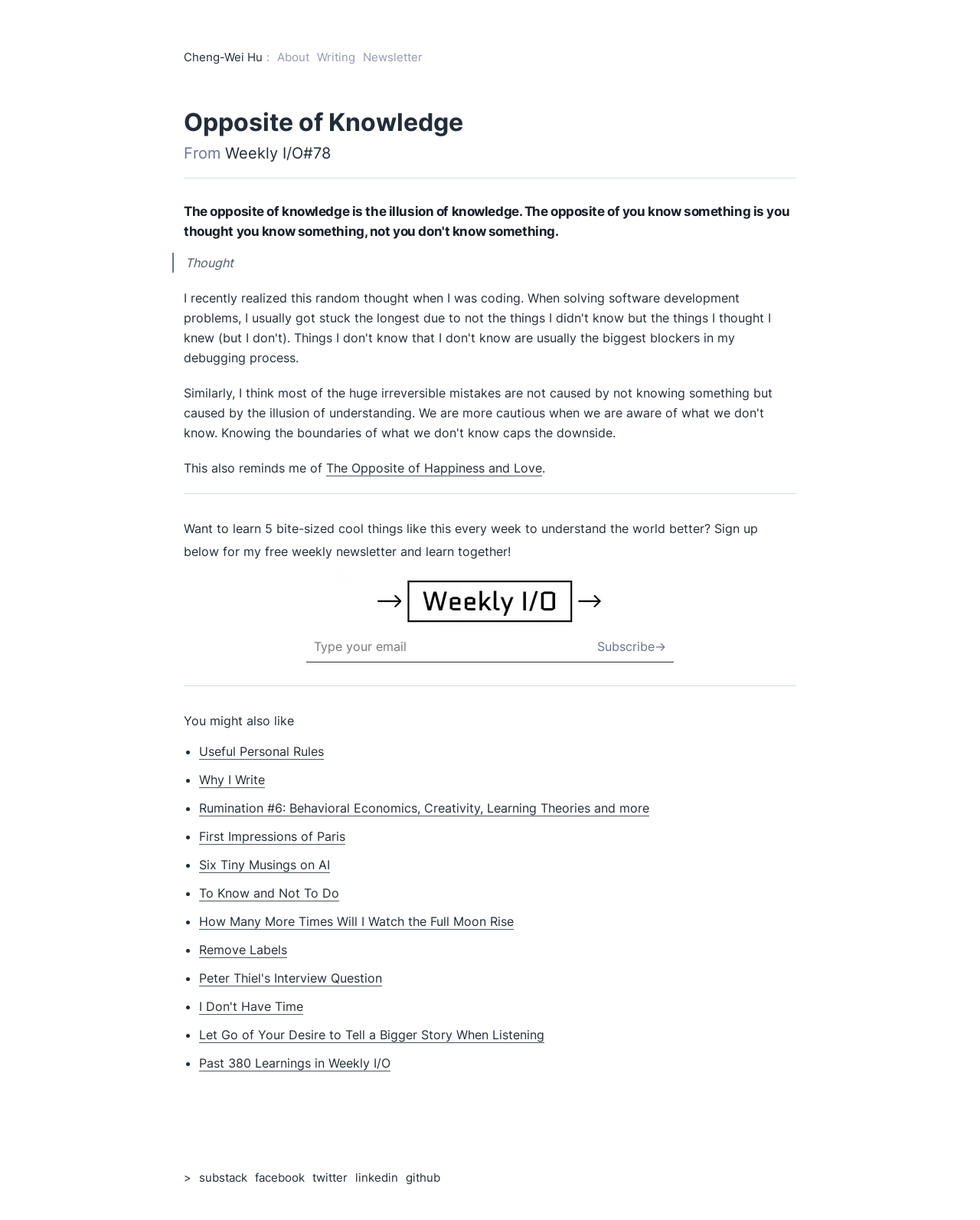What is the purpose of the newsletter?
Identify the answer in the screenshot and reply with a single word or phrase.

To learn 5 bite-sized cool things